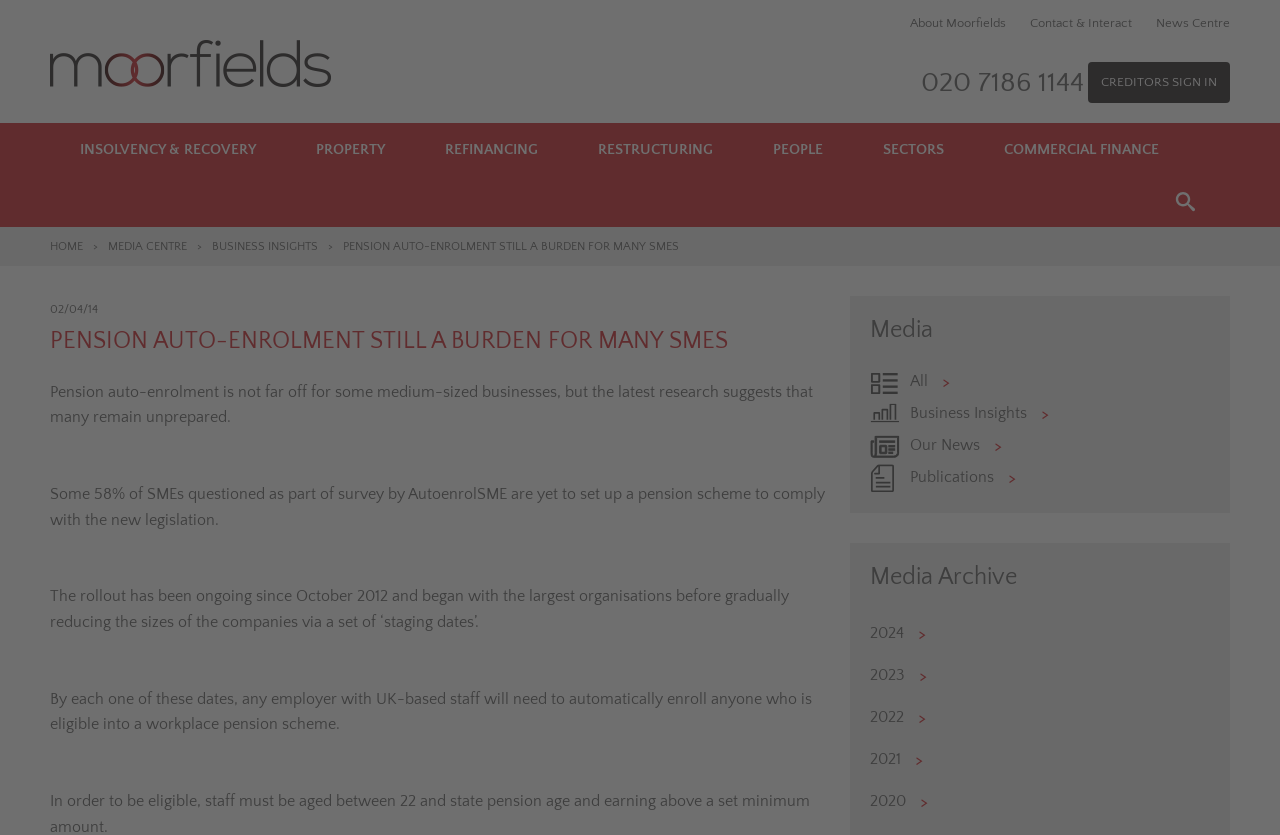How many links are there in the navigation menu?
Based on the image, answer the question with as much detail as possible.

I counted the number of links in the navigation menu by looking at the link elements inside the navigation menu element. There are 9 links in total, including 'INSOLVENCY & RECOVERY', 'PROPERTY', 'REFINANCING', 'RESTRUCTURING', 'PEOPLE', 'SECTORS', 'COMMERCIAL FINANCE', and an empty link.